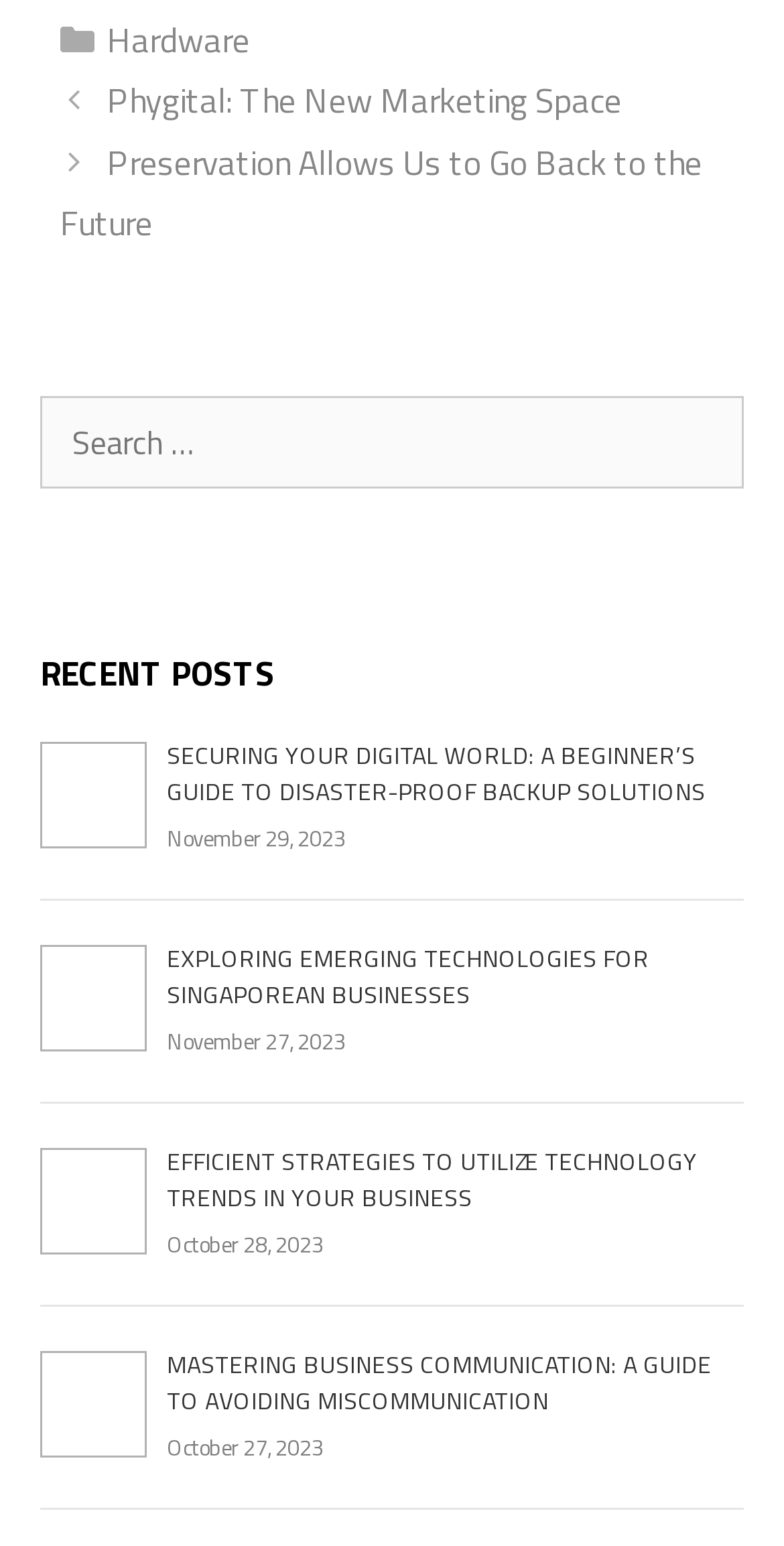What is the purpose of the input field with the label 'Search for:'?
Based on the image, provide a one-word or brief-phrase response.

Search posts